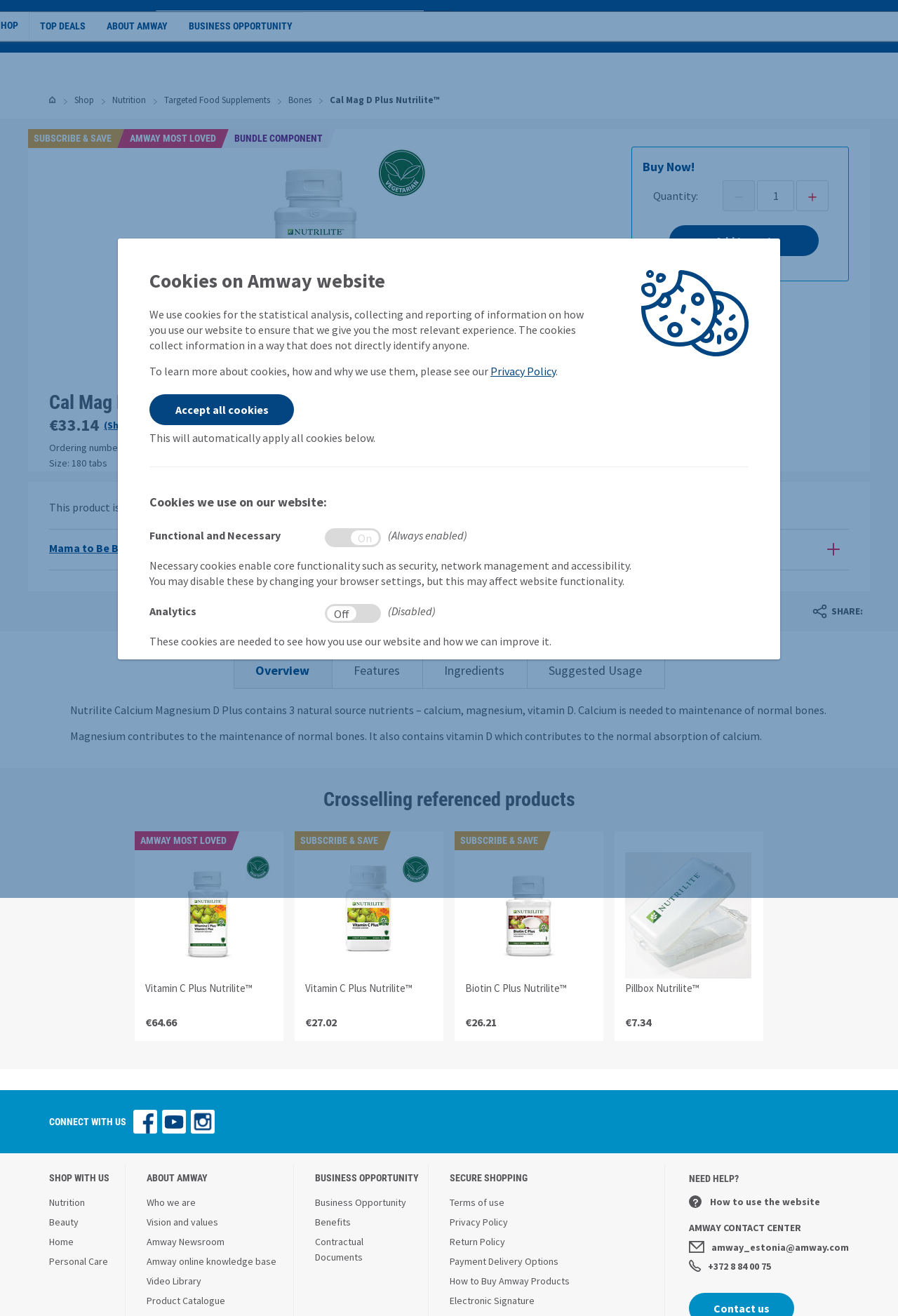Explain the webpage in detail, including its primary components.

This webpage is about a food supplement called Cal Mag D Plus Nutrilite, which contains three natural source nutrients: calcium, magnesium, and vitamin D. At the top of the page, there is an Amway logo and a search bar. Below the search bar, there are several links to different sections of the website, including "SHOP", "TOP DEALS", "ABOUT AMWAY", and "BUSINESS OPPORTUNITY".

On the left side of the page, there is a section with the product name and a "SUBSCRIBE & SAVE" label. Below this section, there is a product image and some product details, including the price (€33.14), ordering number, and size. There is also a "Buy Now!" button and a quantity selector.

On the right side of the page, there is a section with a bundle offer, which includes the Cal Mag D Plus Nutrilite product and another product called Iron Folic Plus Nutrilite. The bundle price is €79.48, and there is an "Add to cart" button.

Below the product details, there is a section with a product description, which explains the benefits of the three natural source nutrients in the product. There are also several links to different sections of the website, including "Features", "Ingredients", and "Suggested Usage".

Further down the page, there is a section with cross-selling referenced products, which includes four groups of products with images, names, and prices. Each group has a "SUBSCRIBE & SAVE" label and an "Add to cart" button.

At the bottom of the page, there is a "SHARE" section with social media links.